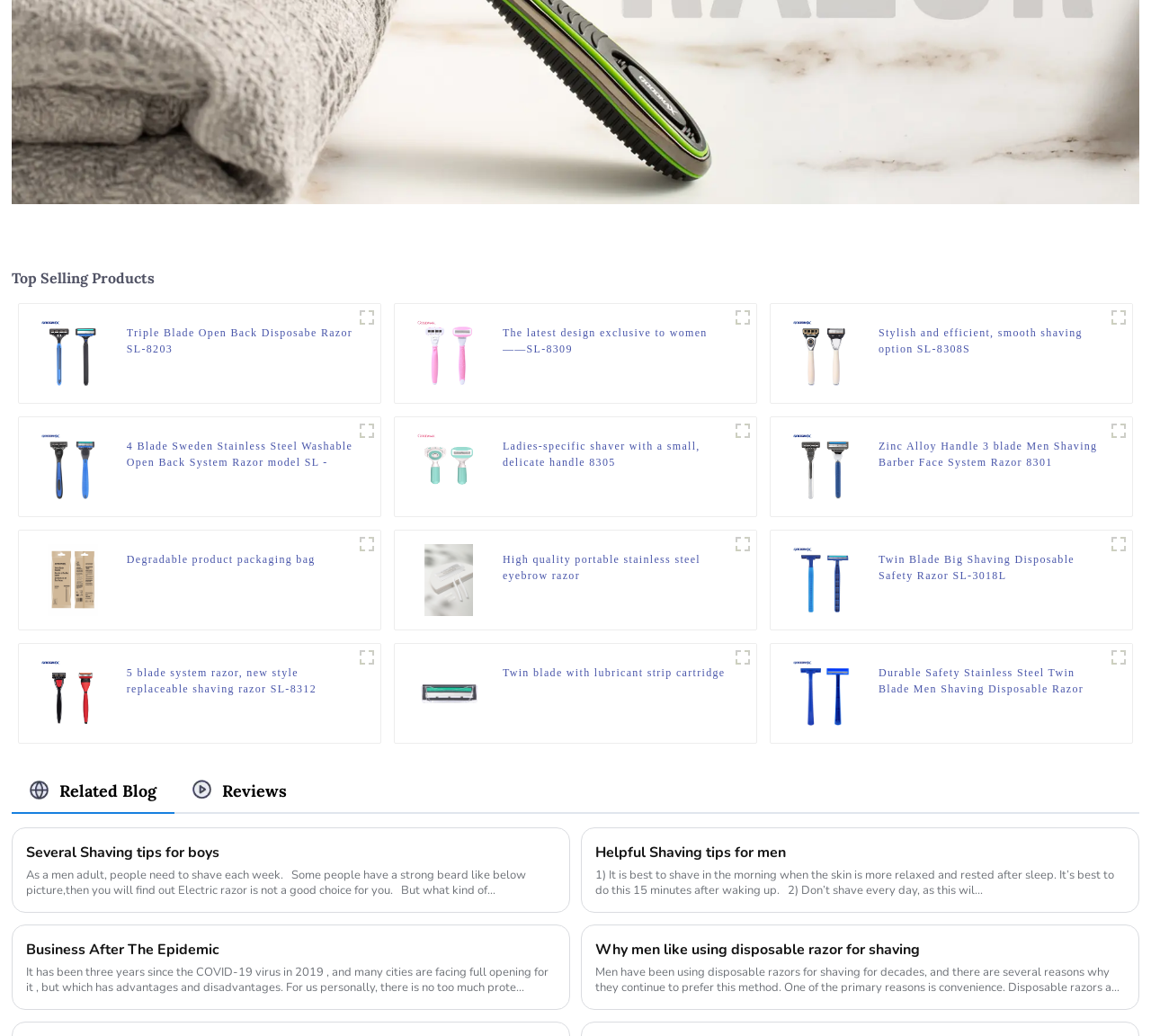Use a single word or phrase to answer this question: 
How many products are displayed in the first row?

3